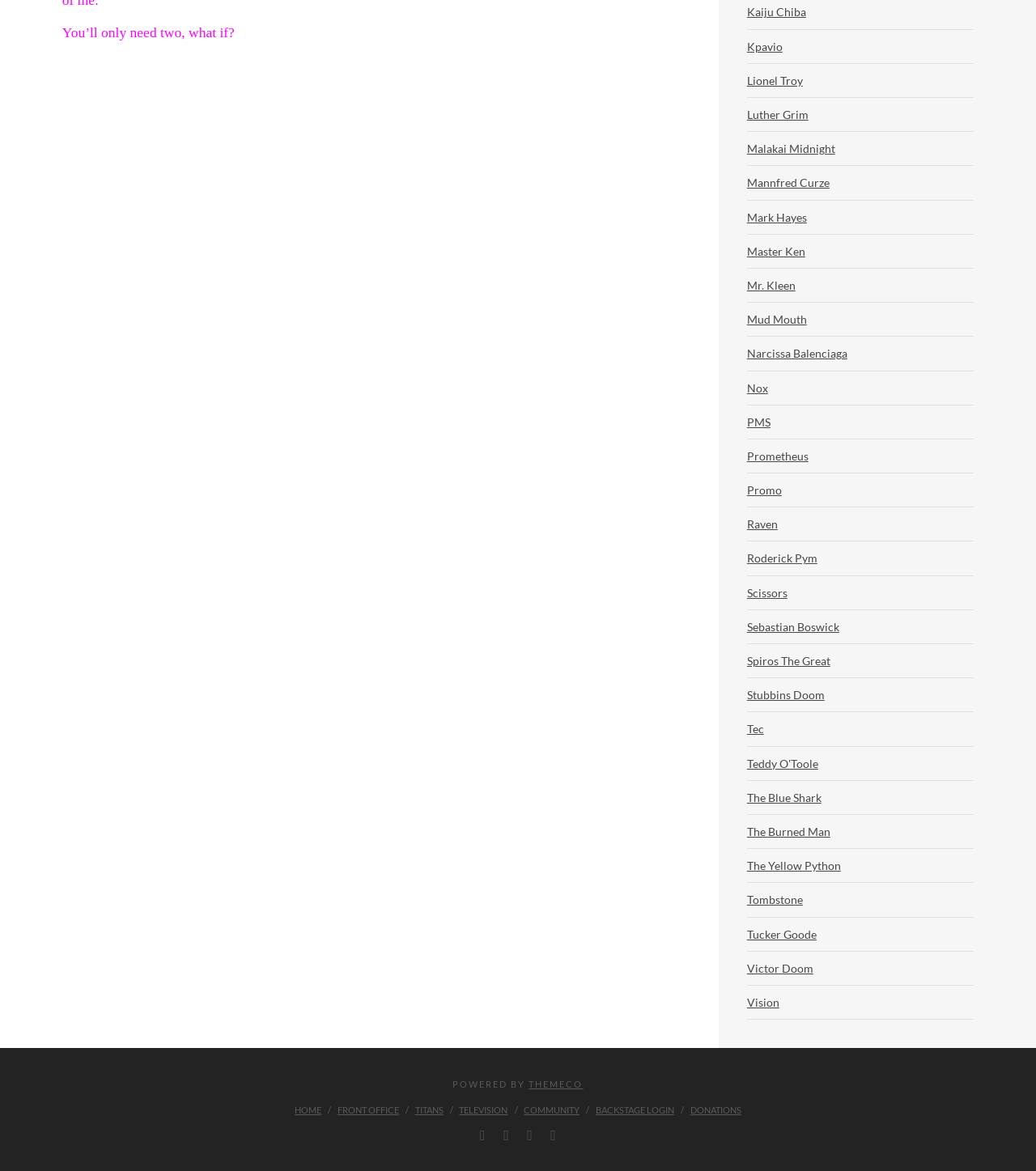Could you highlight the region that needs to be clicked to execute the instruction: "Go to HOME"?

[0.285, 0.943, 0.31, 0.953]